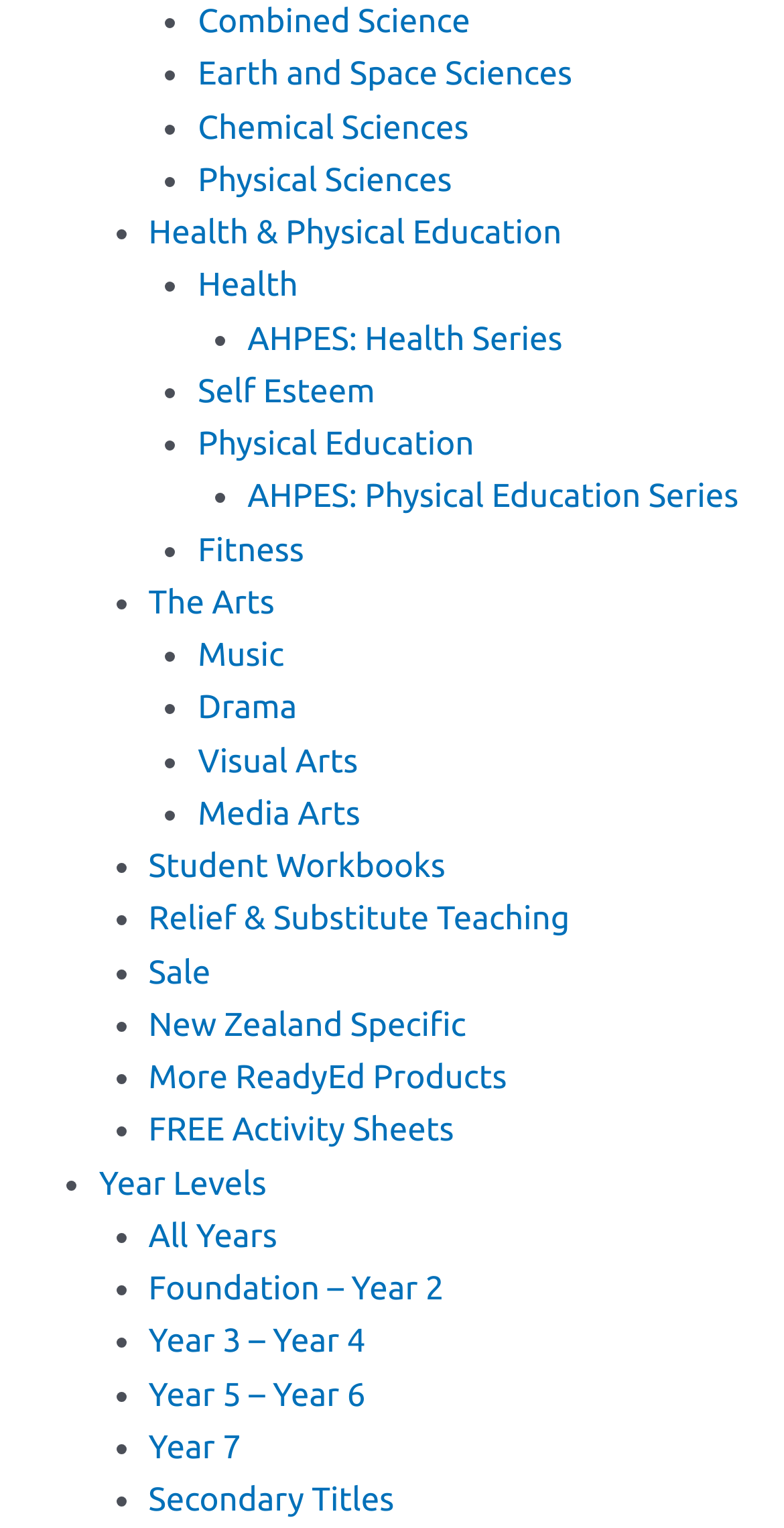Please identify the bounding box coordinates of the element's region that I should click in order to complete the following instruction: "Click on Combined Science". The bounding box coordinates consist of four float numbers between 0 and 1, i.e., [left, top, right, bottom].

[0.252, 0.003, 0.6, 0.027]